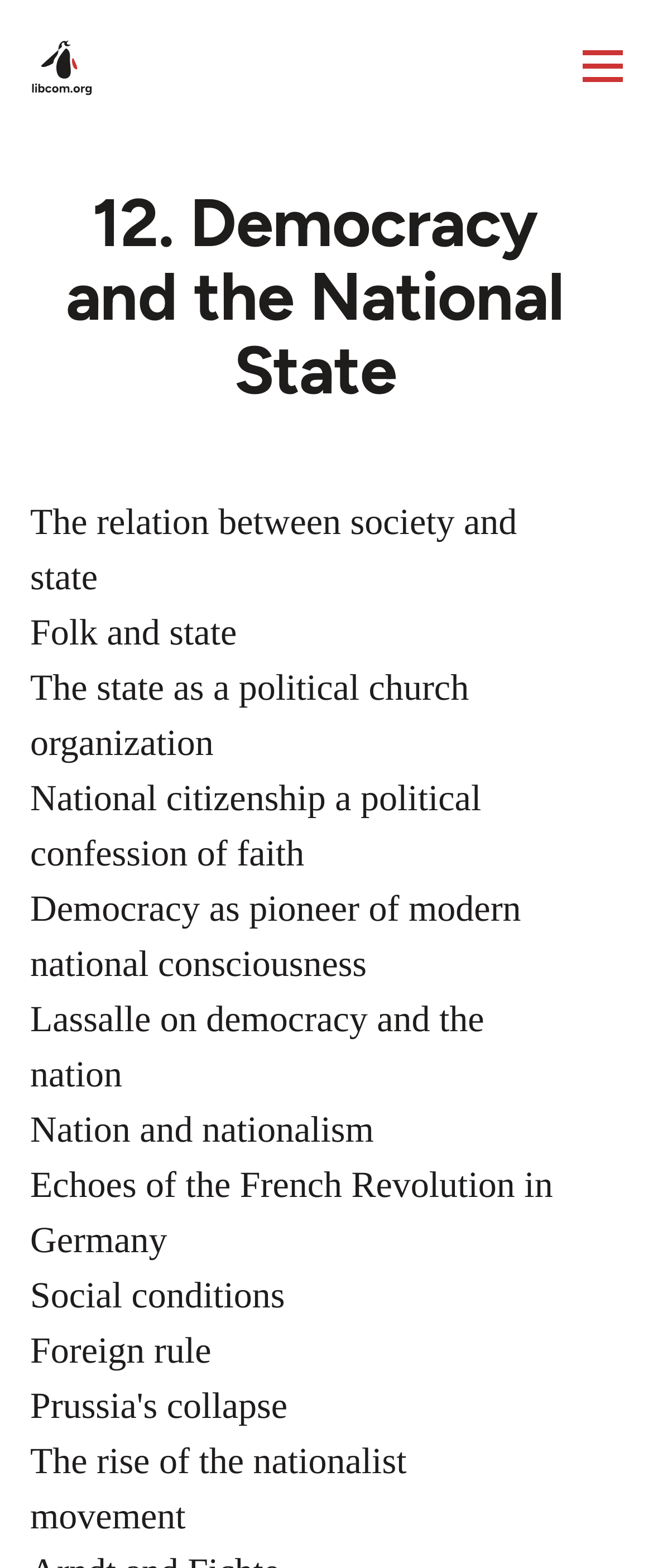Identify the bounding box of the UI element that matches this description: "Skip to main content".

[0.0, 0.0, 1.0, 0.019]